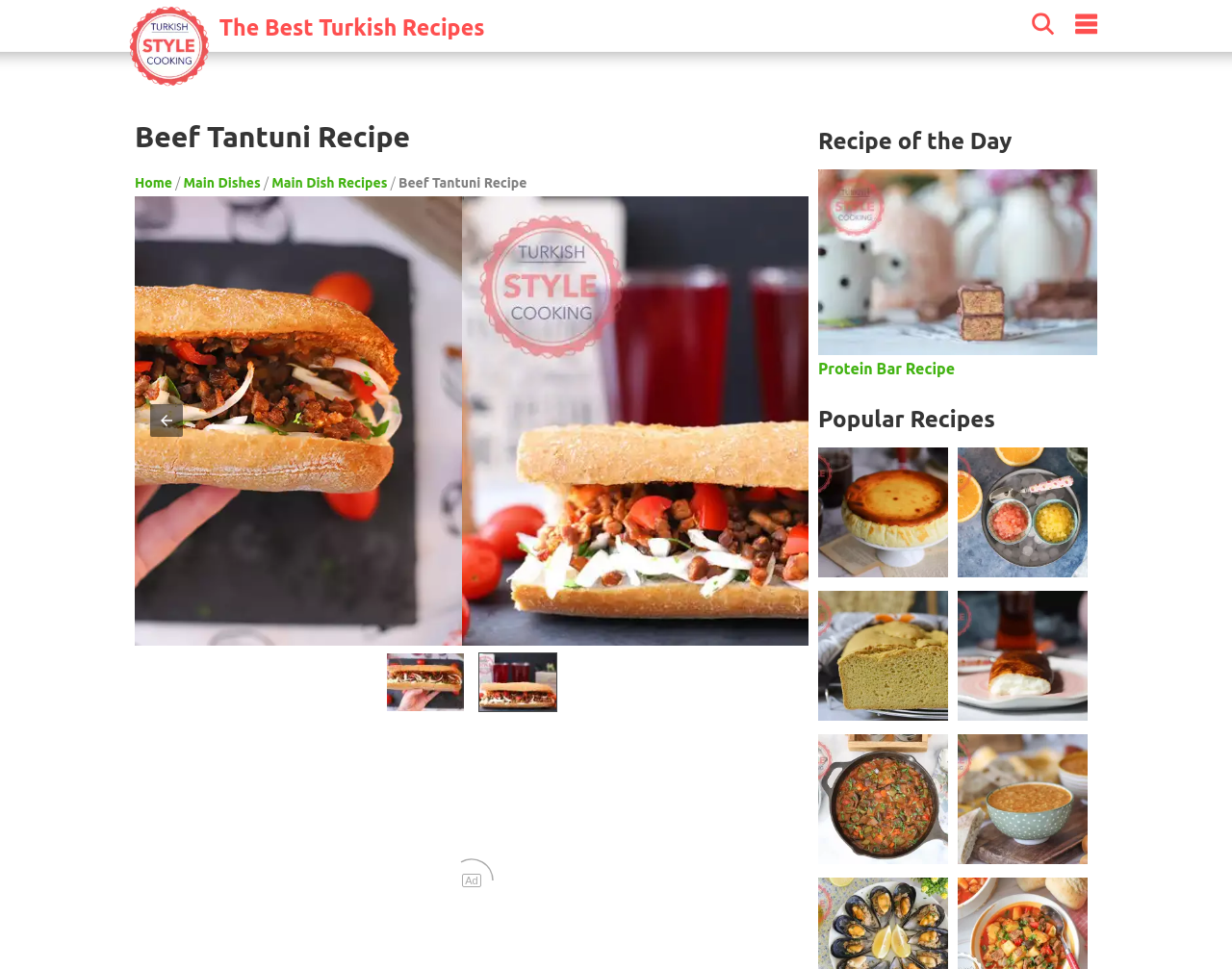What is the purpose of the 'Previous item in carousel' button?
Could you please answer the question thoroughly and with as much detail as possible?

I looked at the button element with the text 'Previous item in carousel' and determined that its purpose is to allow the user to navigate to the previous item in the carousel, likely to view a previous recipe or image.